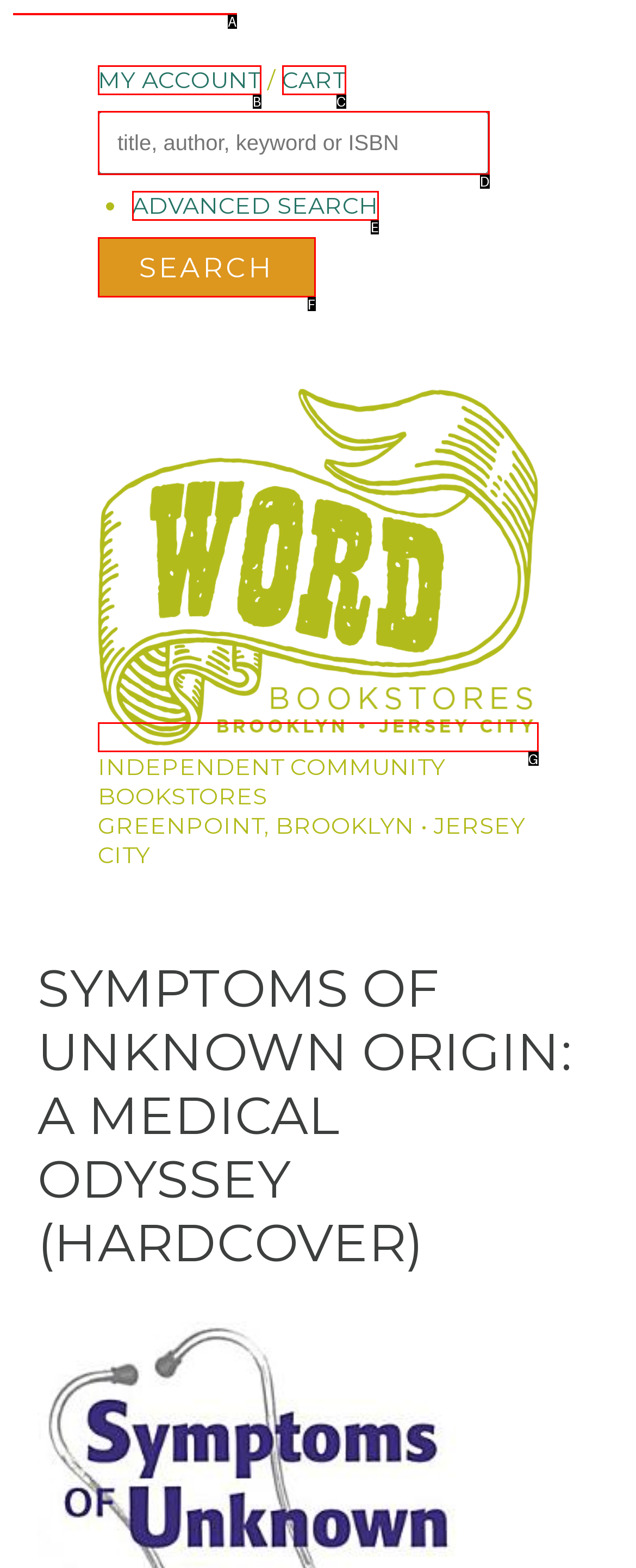Based on the description title="Home", identify the most suitable HTML element from the options. Provide your answer as the corresponding letter.

G